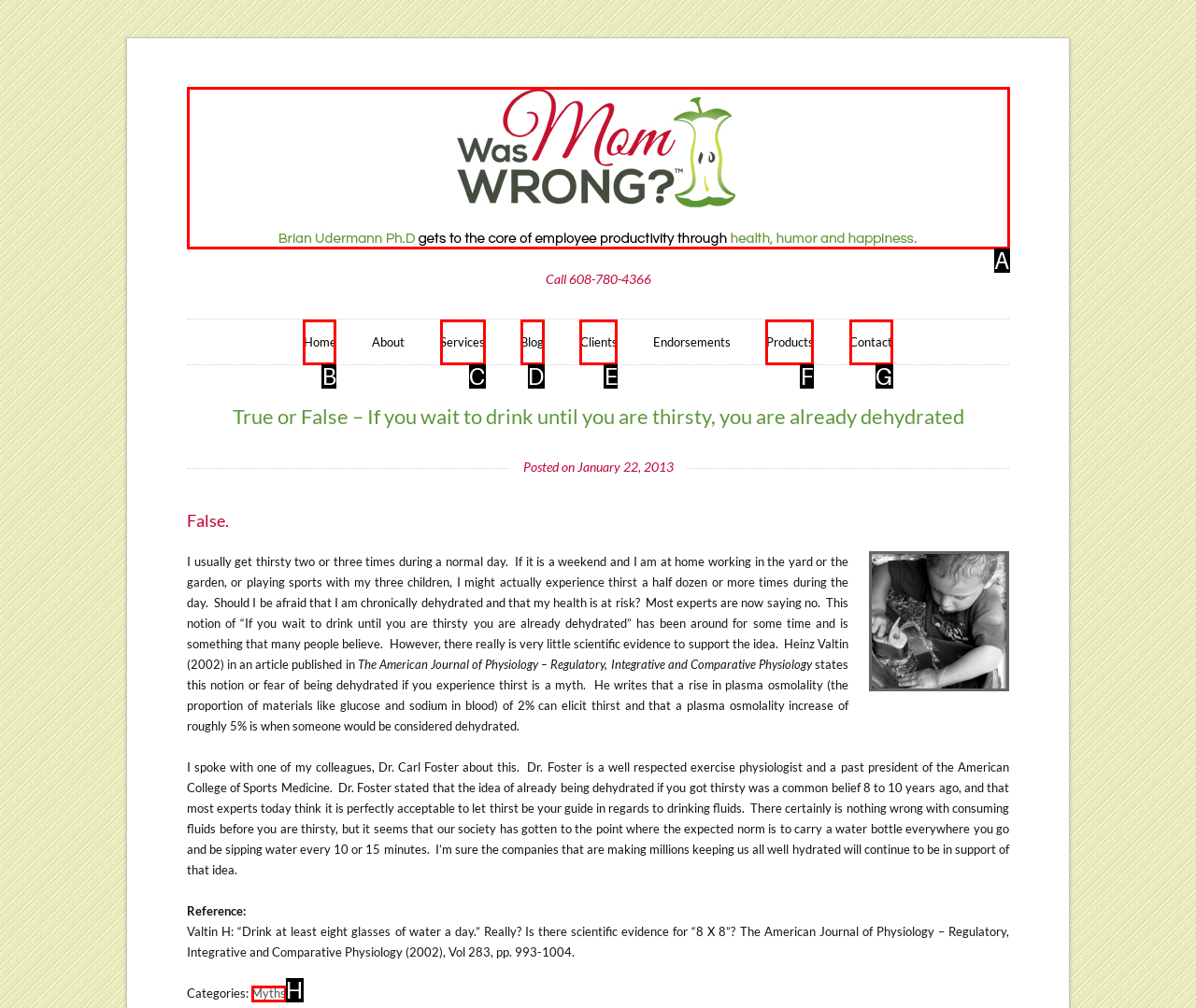Which lettered option matches the following description: Instant Indexing
Provide the letter of the matching option directly.

None